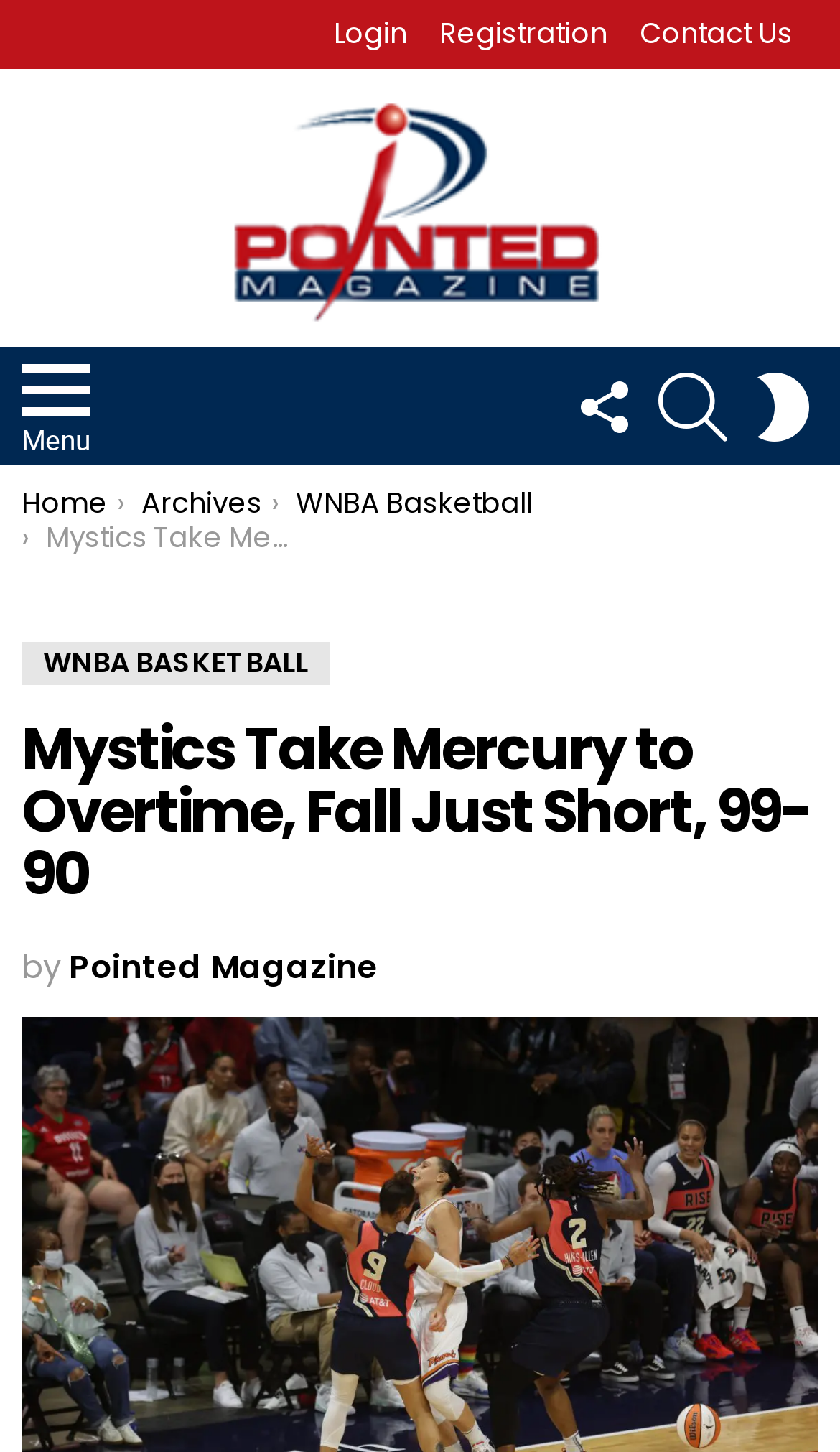Identify the bounding box coordinates for the UI element that matches this description: "Registration".

[0.523, 0.0, 0.723, 0.047]